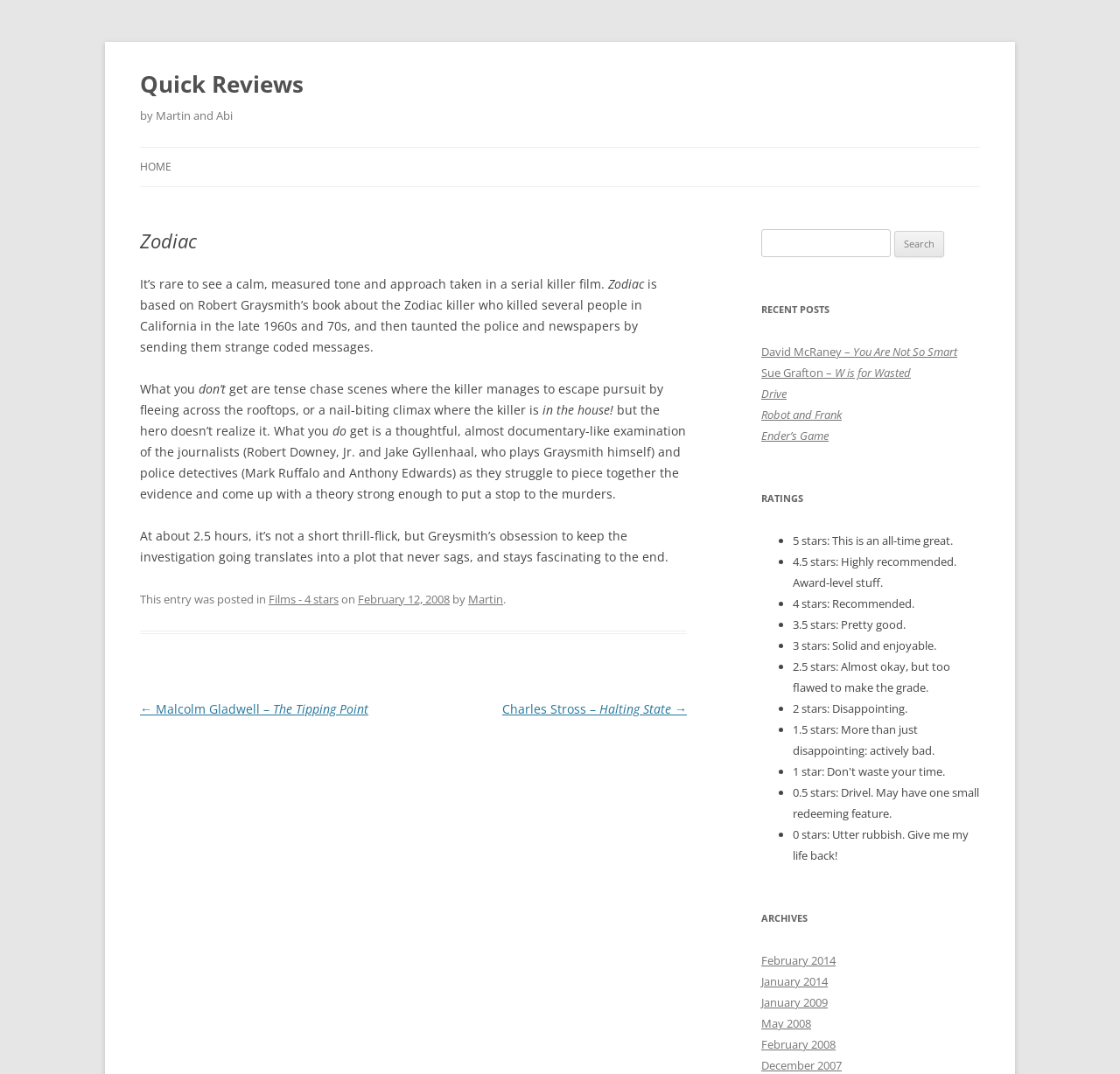Use one word or a short phrase to answer the question provided: 
What is the title of the review?

Zodiac